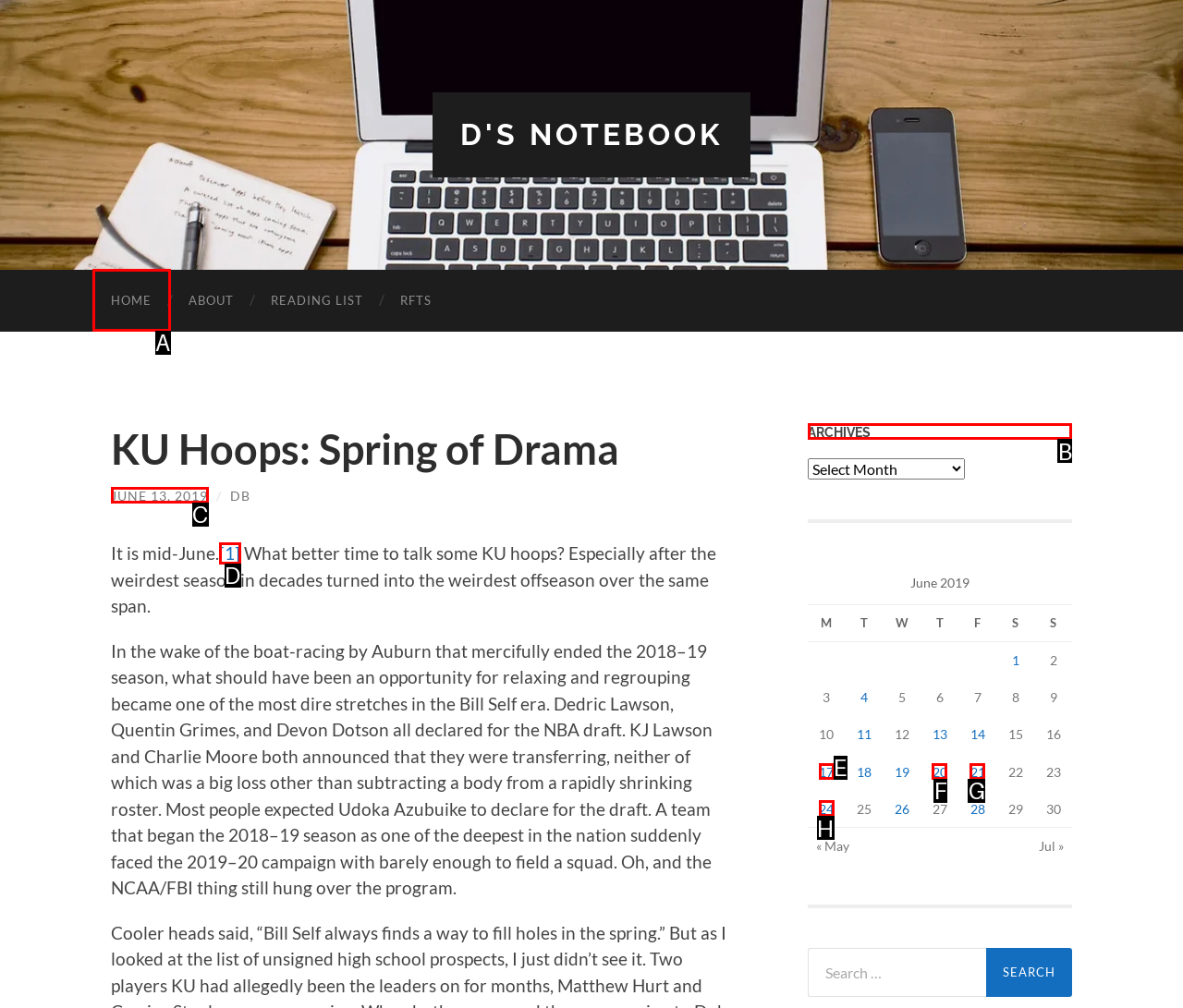Indicate which lettered UI element to click to fulfill the following task: view archives
Provide the letter of the correct option.

B